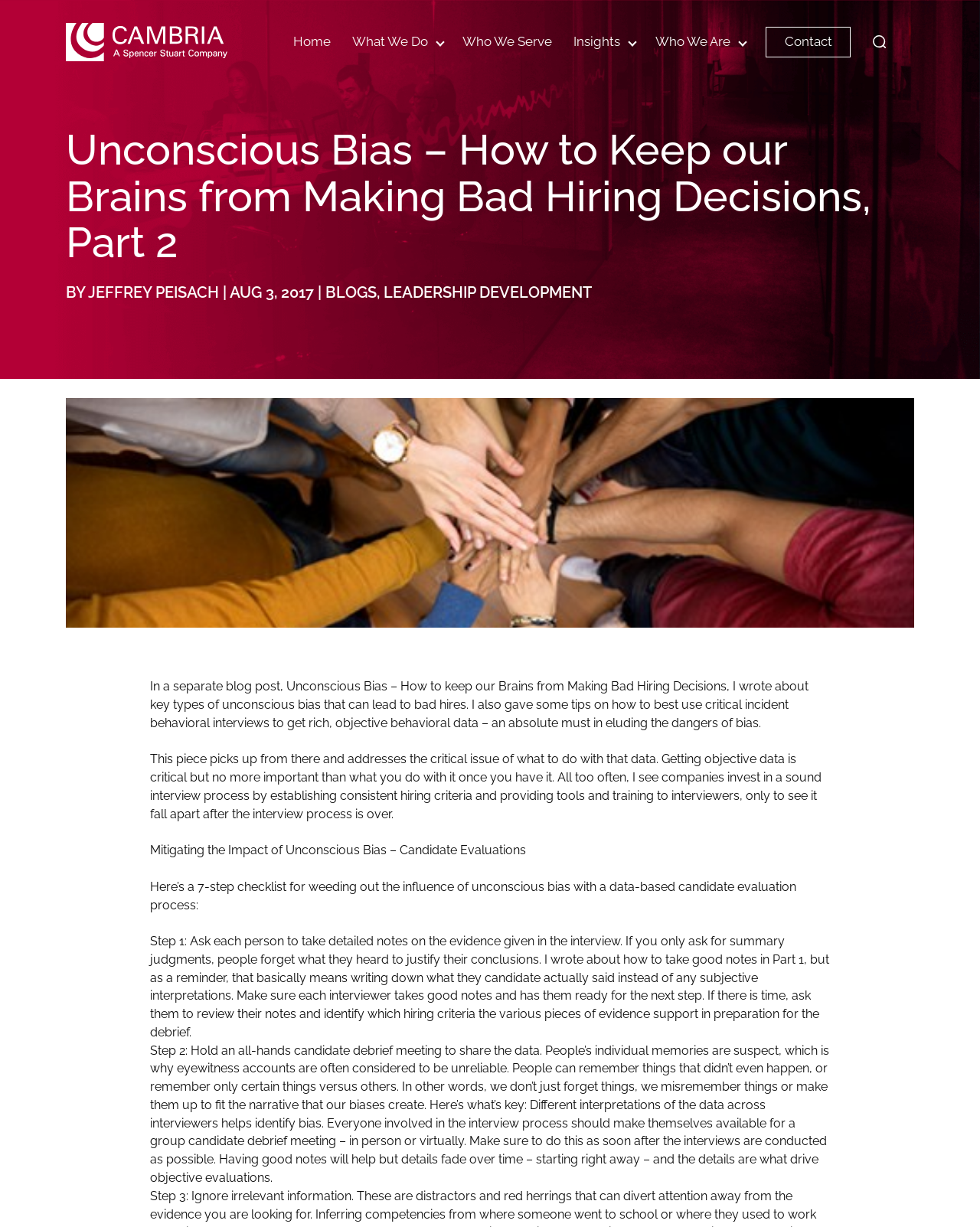Please identify the bounding box coordinates of the clickable area that will fulfill the following instruction: "Go to Home page". The coordinates should be in the format of four float numbers between 0 and 1, i.e., [left, top, right, bottom].

[0.288, 0.023, 0.348, 0.046]